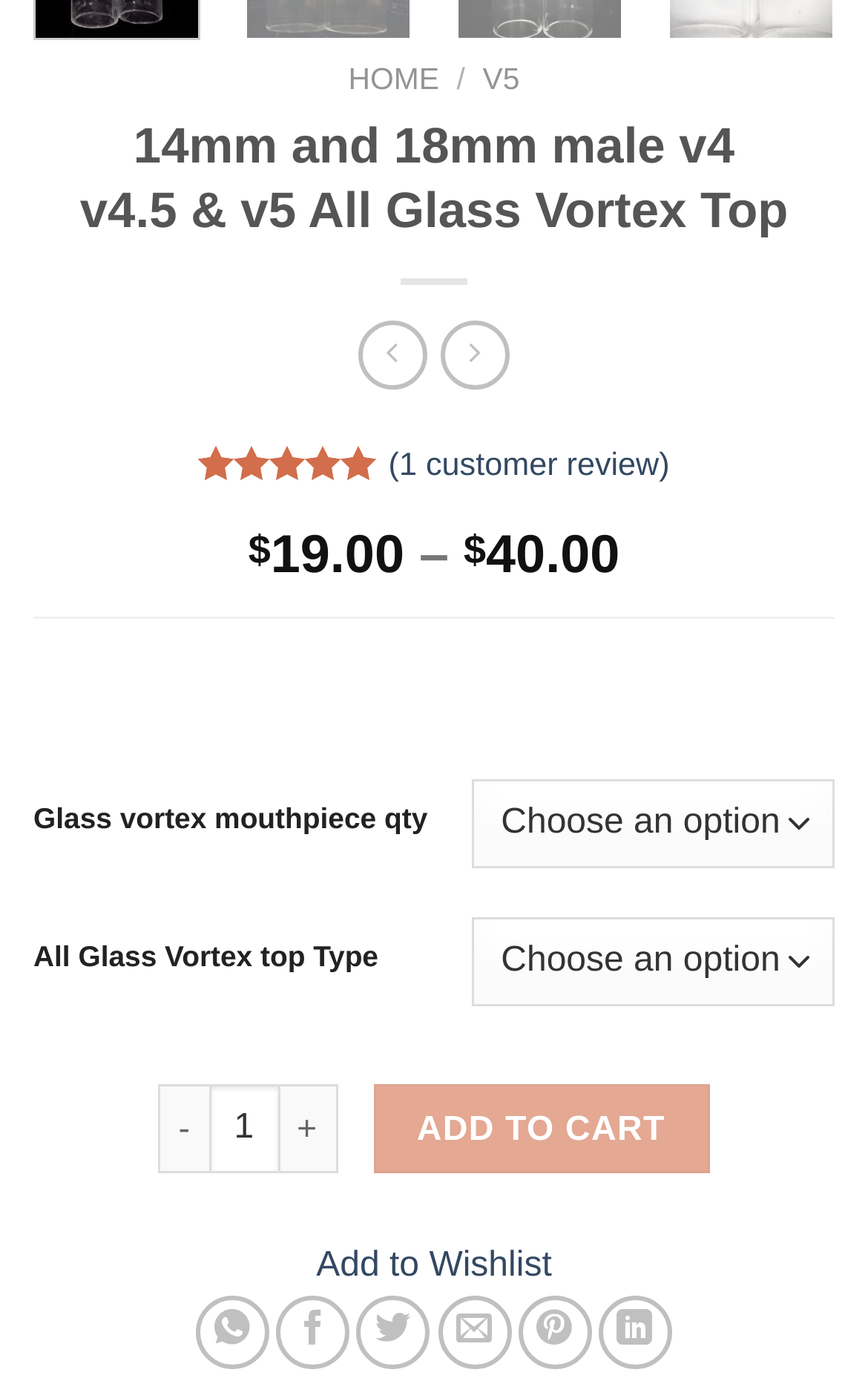What is the purpose of the '+' and '-' buttons?
Give a one-word or short-phrase answer derived from the screenshot.

To change product quantity